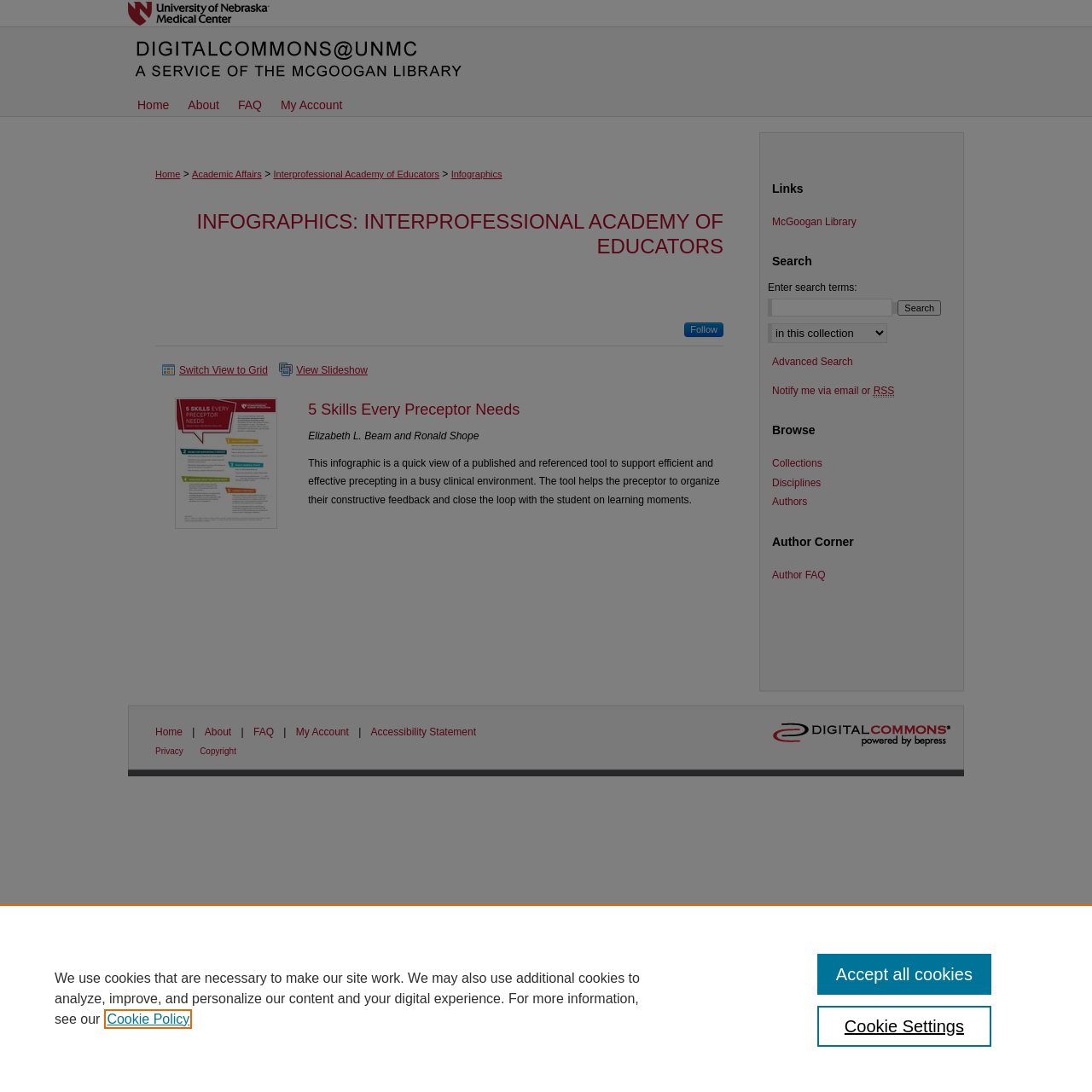Locate the bounding box of the user interface element based on this description: "My Account".

[0.248, 0.085, 0.322, 0.107]